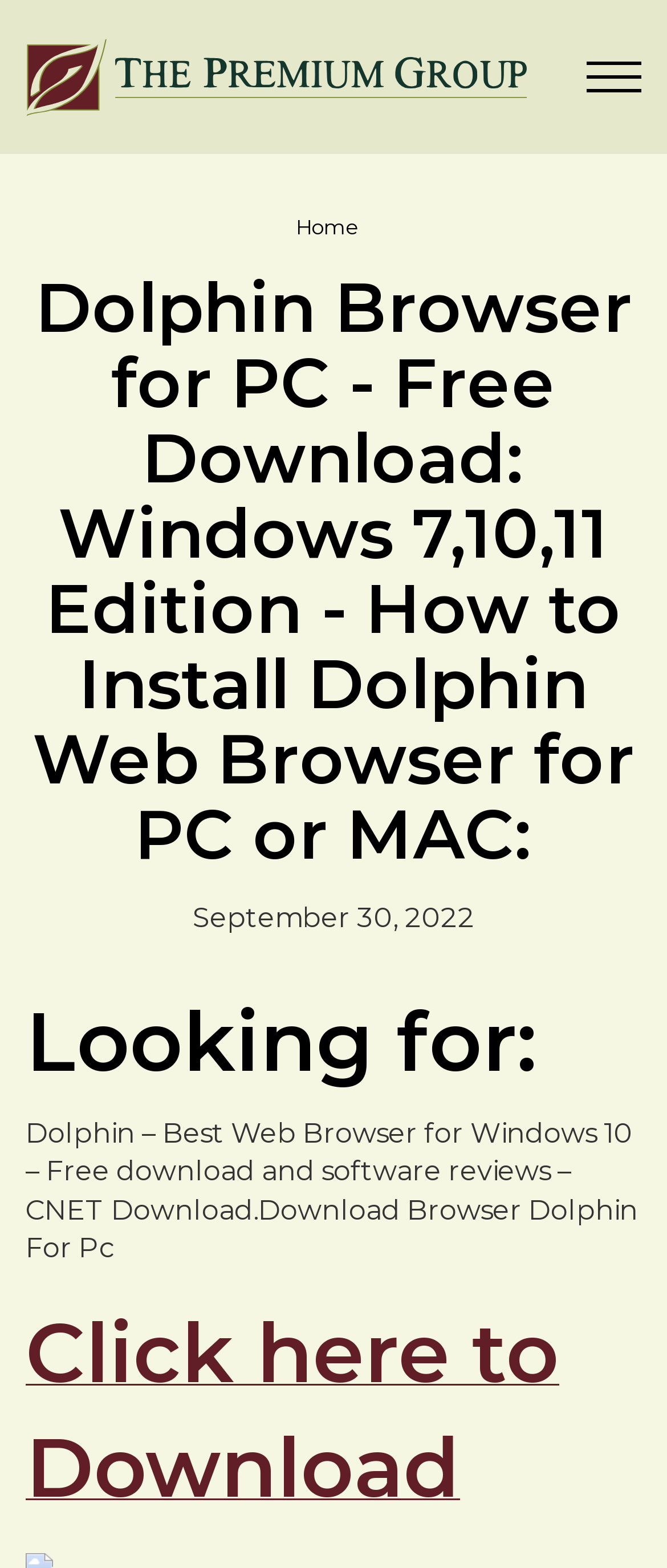Answer the following inquiry with a single word or phrase:
What is the purpose of the 'Click here to Download' button?

To download Dolphin Browser